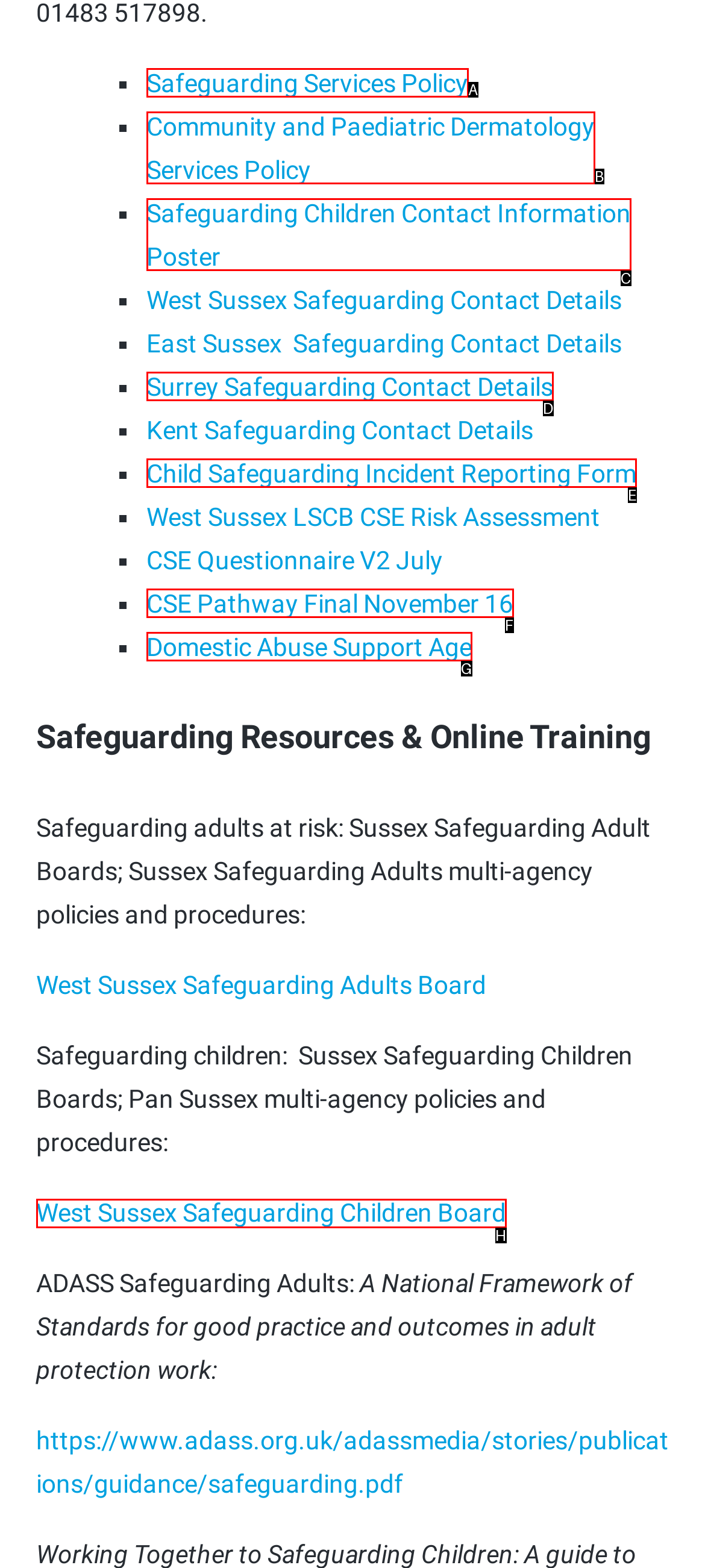From the provided options, pick the HTML element that matches the description: Domestic Abuse Support Age. Respond with the letter corresponding to your choice.

G